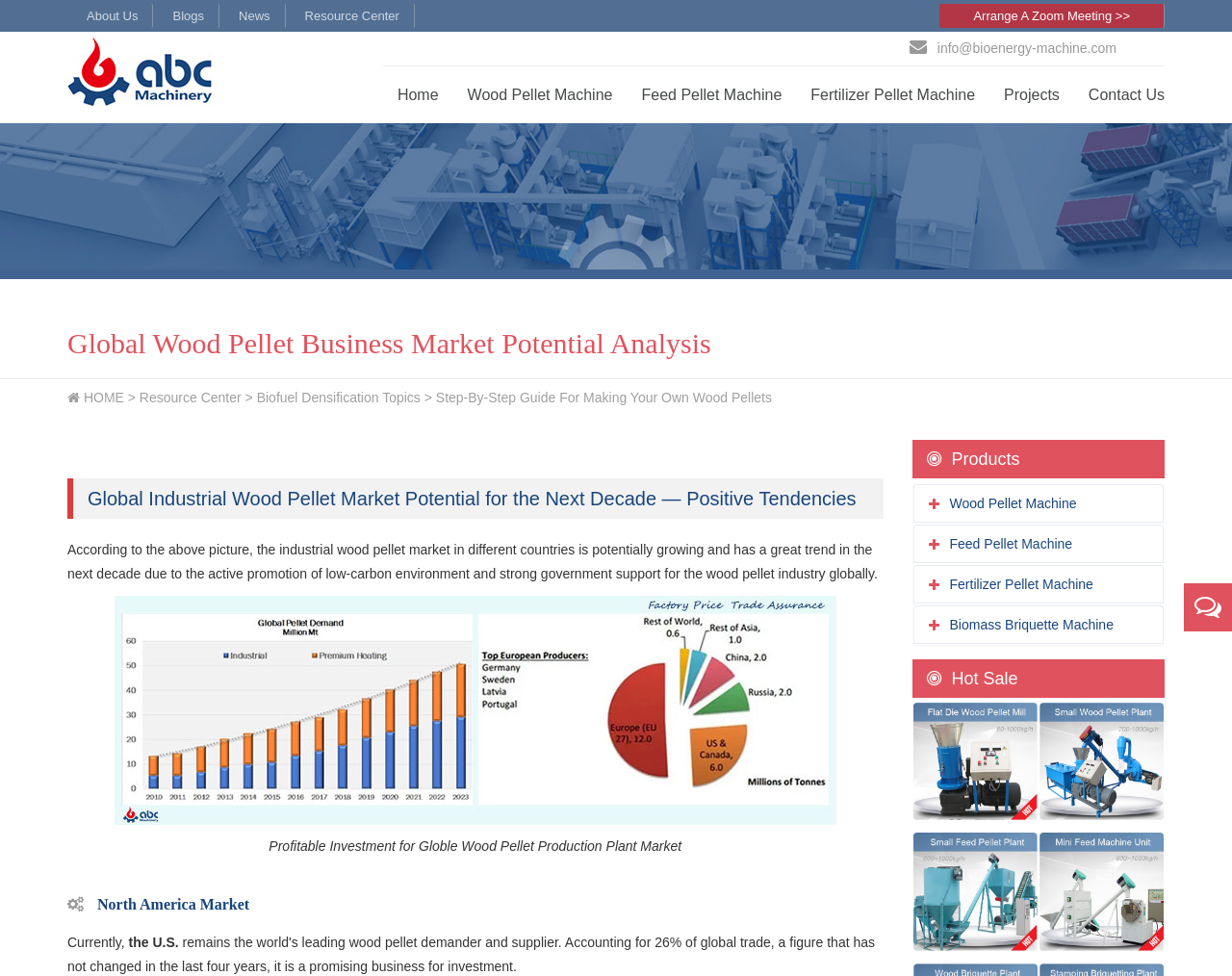Illustrate the webpage thoroughly, mentioning all important details.

The webpage is about the global industrial wood pellet production market, with a focus on its investment potential. At the top, there is a navigation menu with links to "About Us", "Blogs", "News", "Resource Center", and "Arrange A Zoom Meeting". Below this menu, there is a logo image and a contact email address.

The main content of the page is divided into sections. The first section has a heading "Global Wood Pellet Business Market Potential Analysis" and a link to "HOME" and "Resource Center". Below this, there is a link to "Biofuel Densification Topics" and a step-by-step guide to making wood pellets.

The next section has a heading "Global Industrial Wood Pellet Market Potential for the Next Decade — Positive Tendencies" and a static text describing the growing trend of the wood pellet market. There is also an image related to profitable investment in the wood pellet production plant market.

The following section is about the North America market, with a heading and some static text describing the current state of the market in the U.S.

On the right side of the page, there is a tab list with four tabs: "Wood Pellet Machine", "Feed Pellet Machine", "Fertilizer Pellet Machine", and "Biomass Briquette Machine". Each tab has a corresponding button.

Below the tab list, there are four images with links, labeled as "Hot Sale". At the bottom of the page, there is a social media link and a copyright symbol.

Overall, the webpage provides information and resources related to the wood pellet production market, with a focus on its investment potential and market trends.